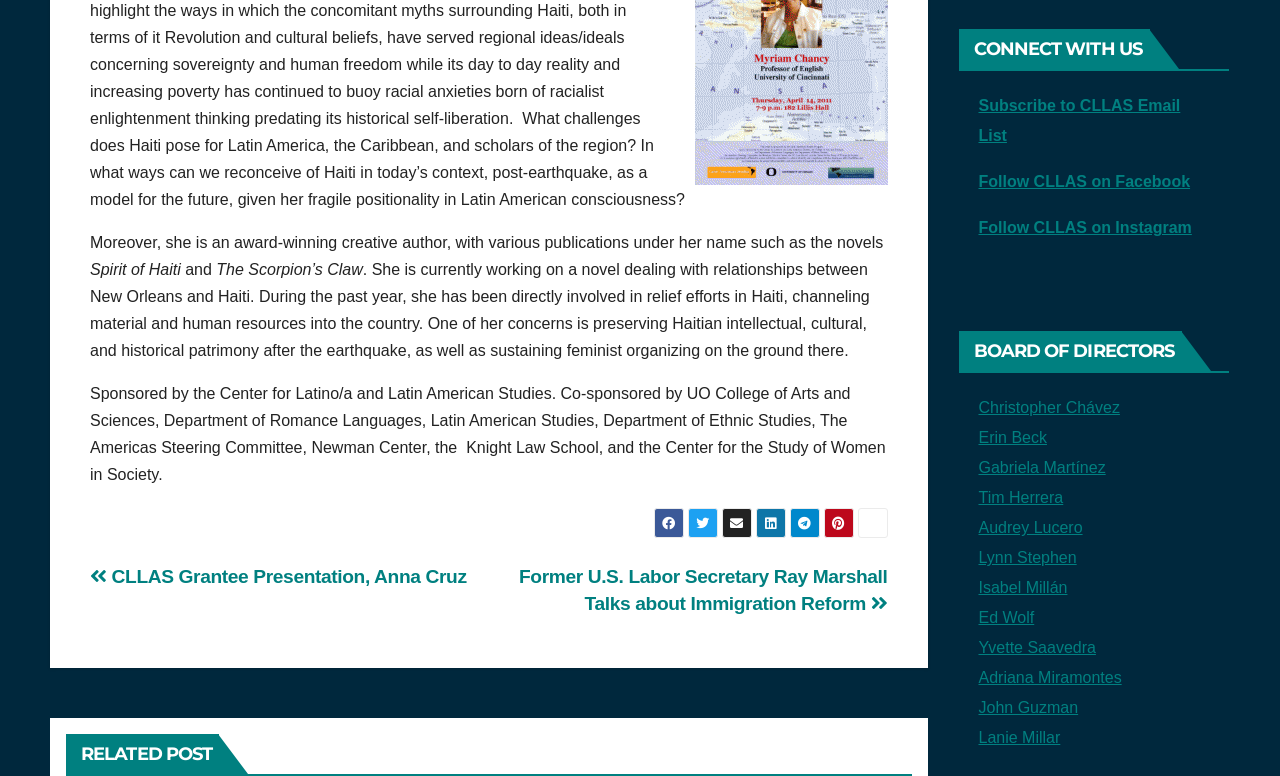Locate the bounding box of the UI element described in the following text: "Follow CLLAS on Facebook".

[0.764, 0.224, 0.93, 0.245]